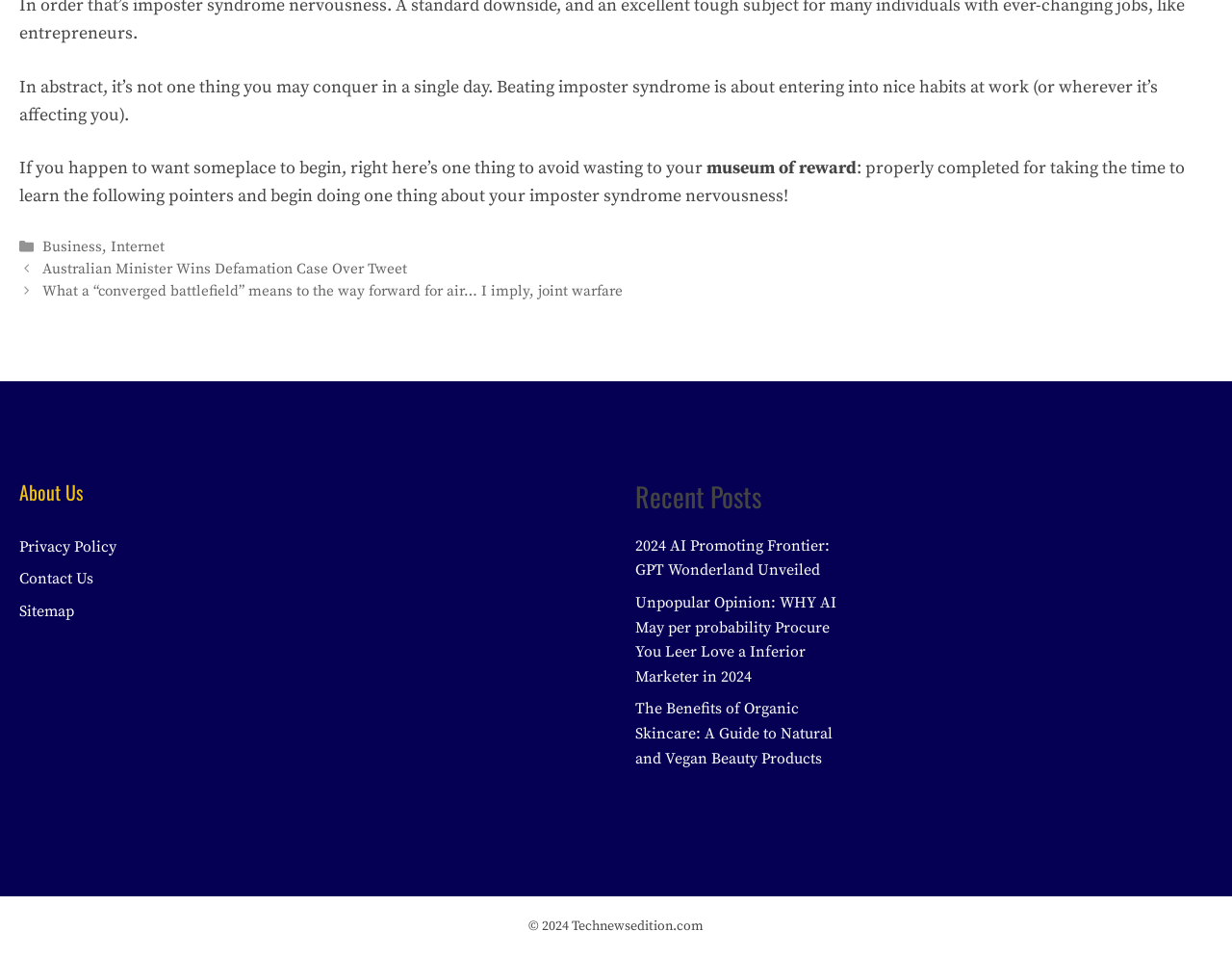Extract the bounding box coordinates for the UI element described as: "Business".

[0.035, 0.249, 0.083, 0.268]